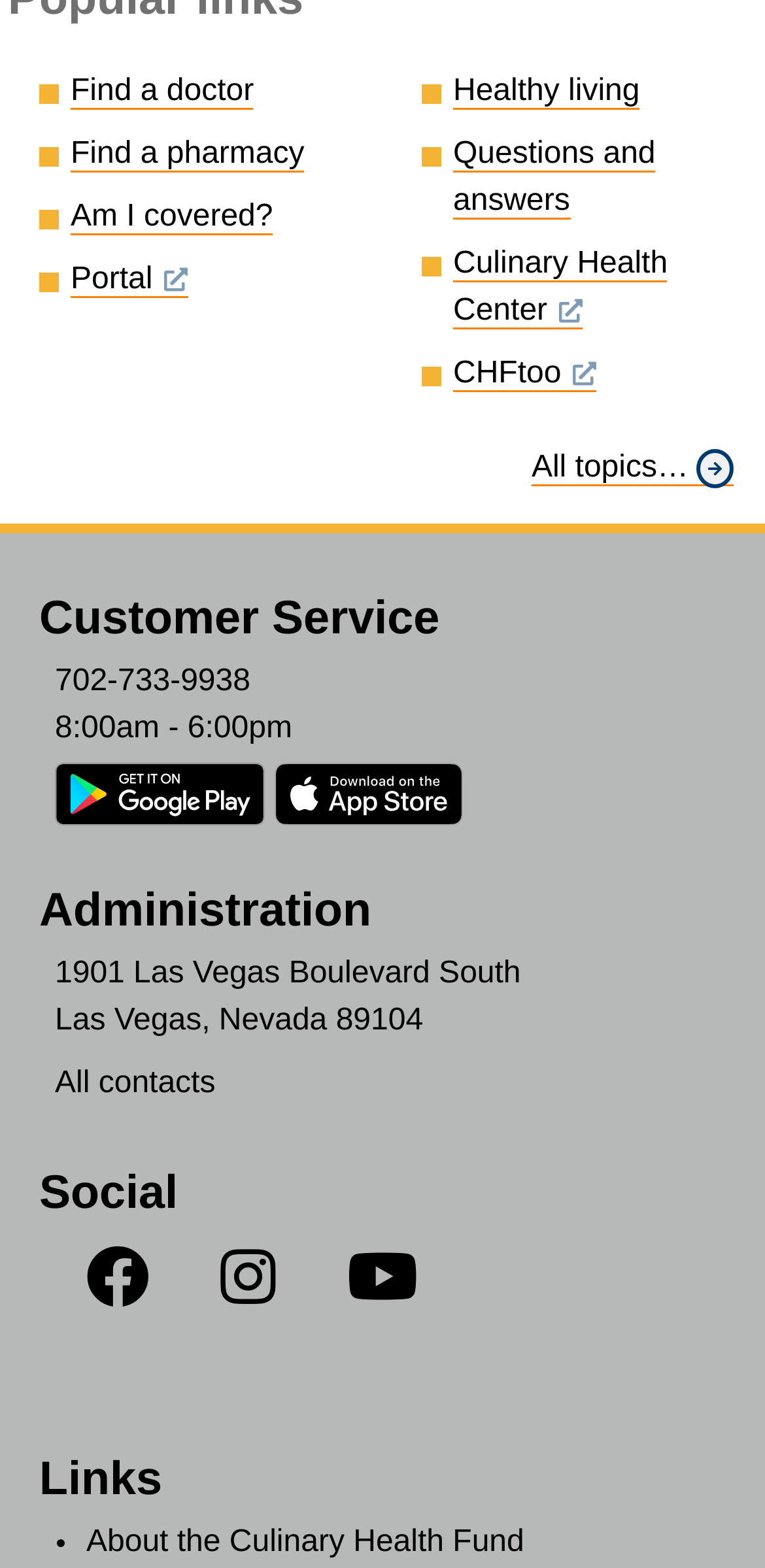Using the provided description About the Culinary Health Fund, find the bounding box coordinates for the UI element. Provide the coordinates in (top-left x, top-left y, bottom-right x, bottom-right y) format, ensuring all values are between 0 and 1.

[0.113, 0.973, 0.685, 0.994]